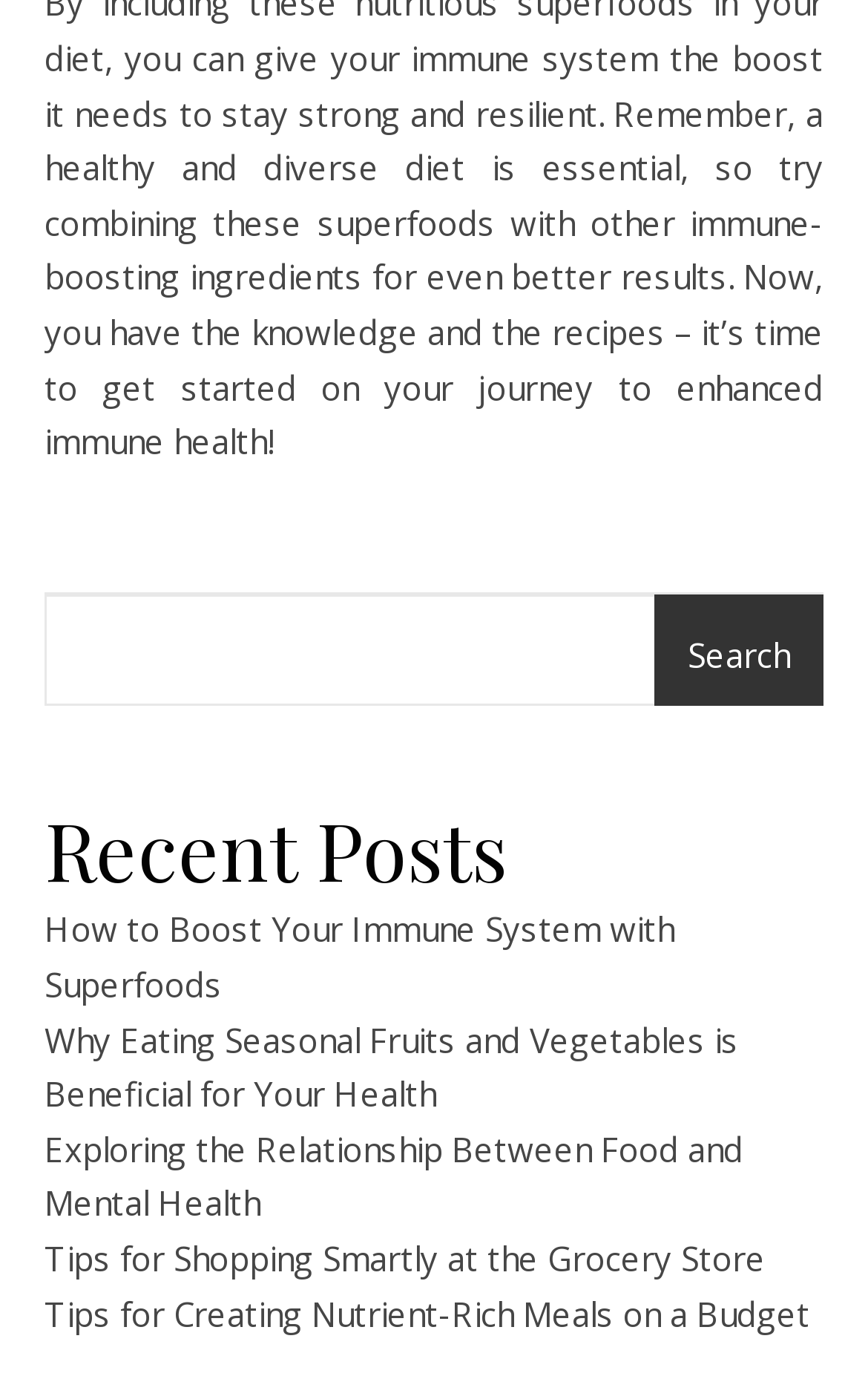What is the function of the button next to the search box?
Refer to the image and give a detailed answer to the query.

The button is located next to the search box and is labeled 'Search'. This suggests that the button is intended to submit the search query entered in the search box.